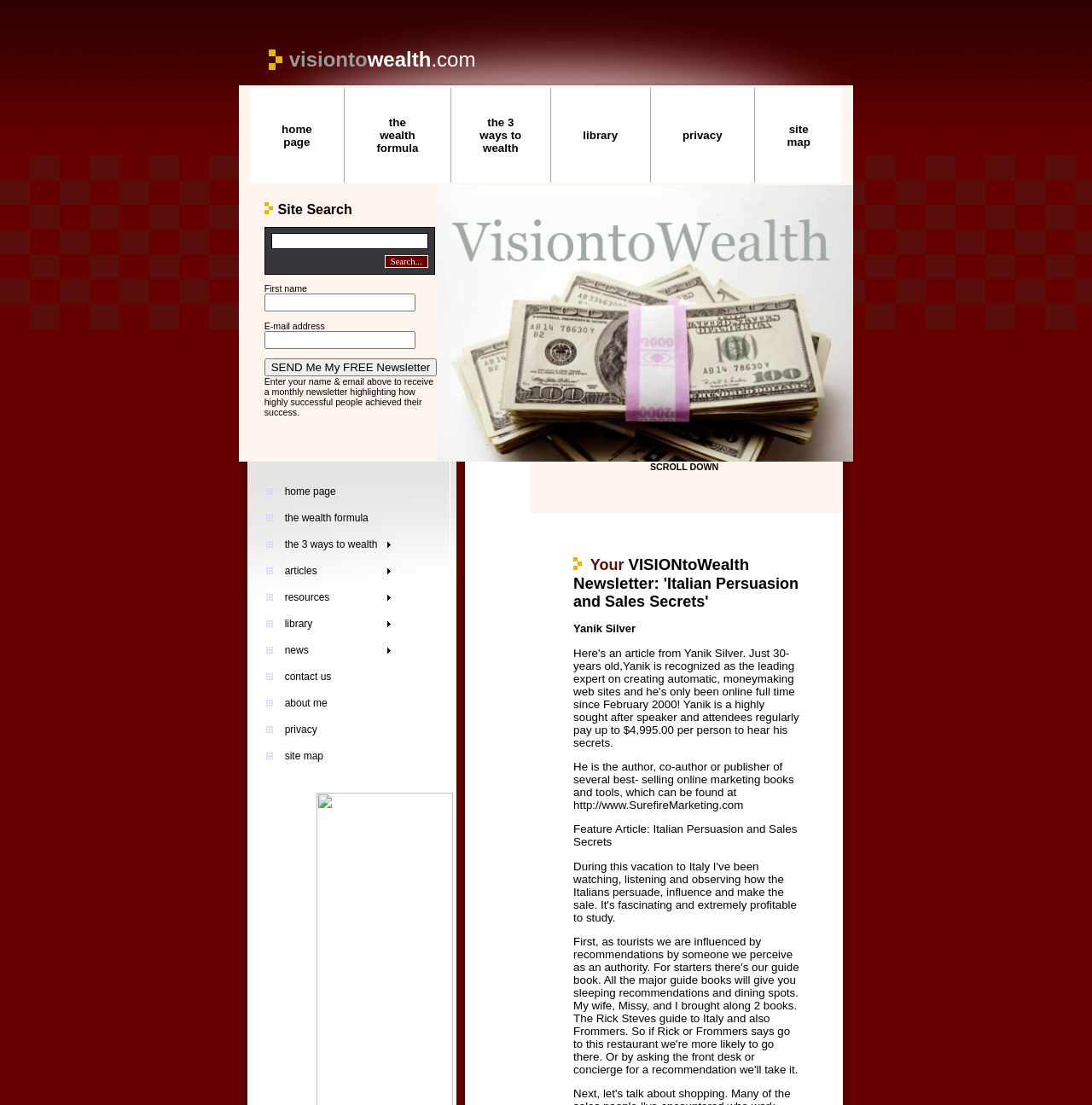What is the function of the 'Search...' button?
Please provide a detailed and thorough answer to the question.

The 'Search...' button is likely meant to search the website, as it is placed next to a text input field with the label 'Site Search'.